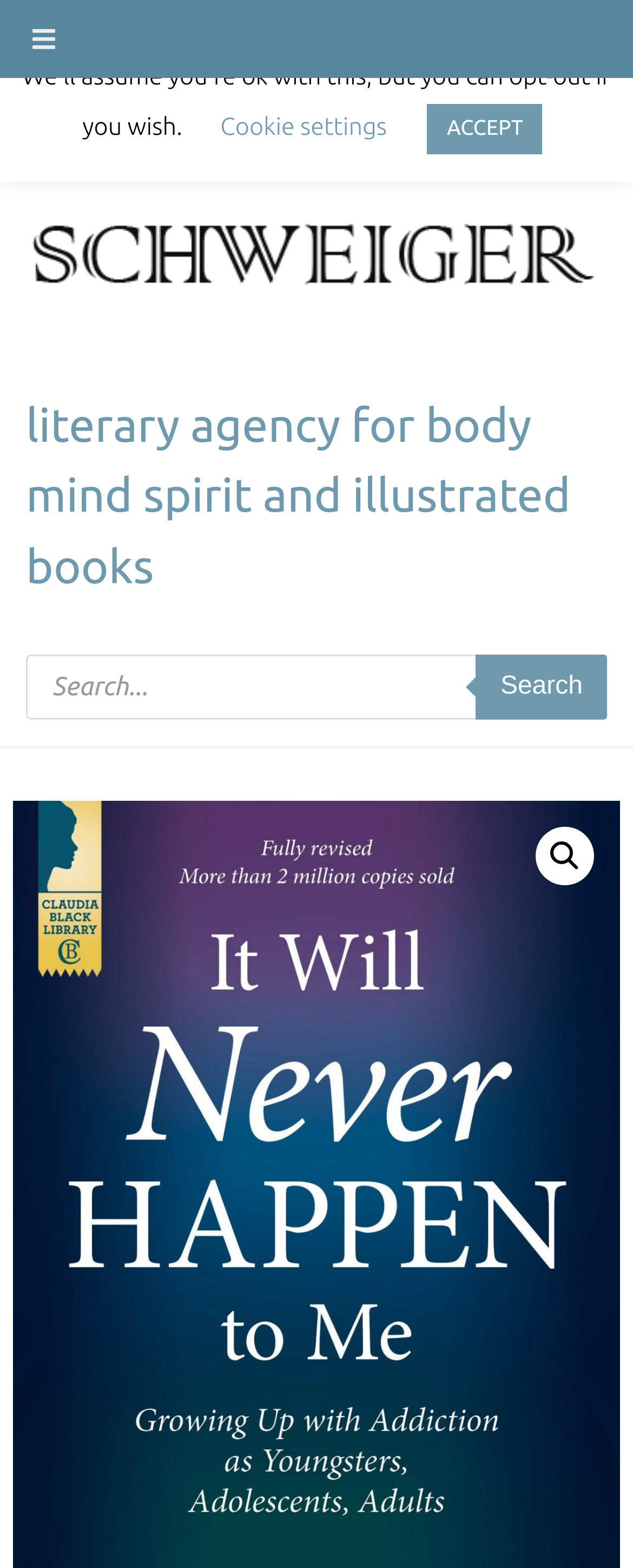What is the purpose of the search box?
Please use the image to provide an in-depth answer to the question.

The search box has a placeholder text 'Products search' and a search button, indicating that it is used to search for products on this website.